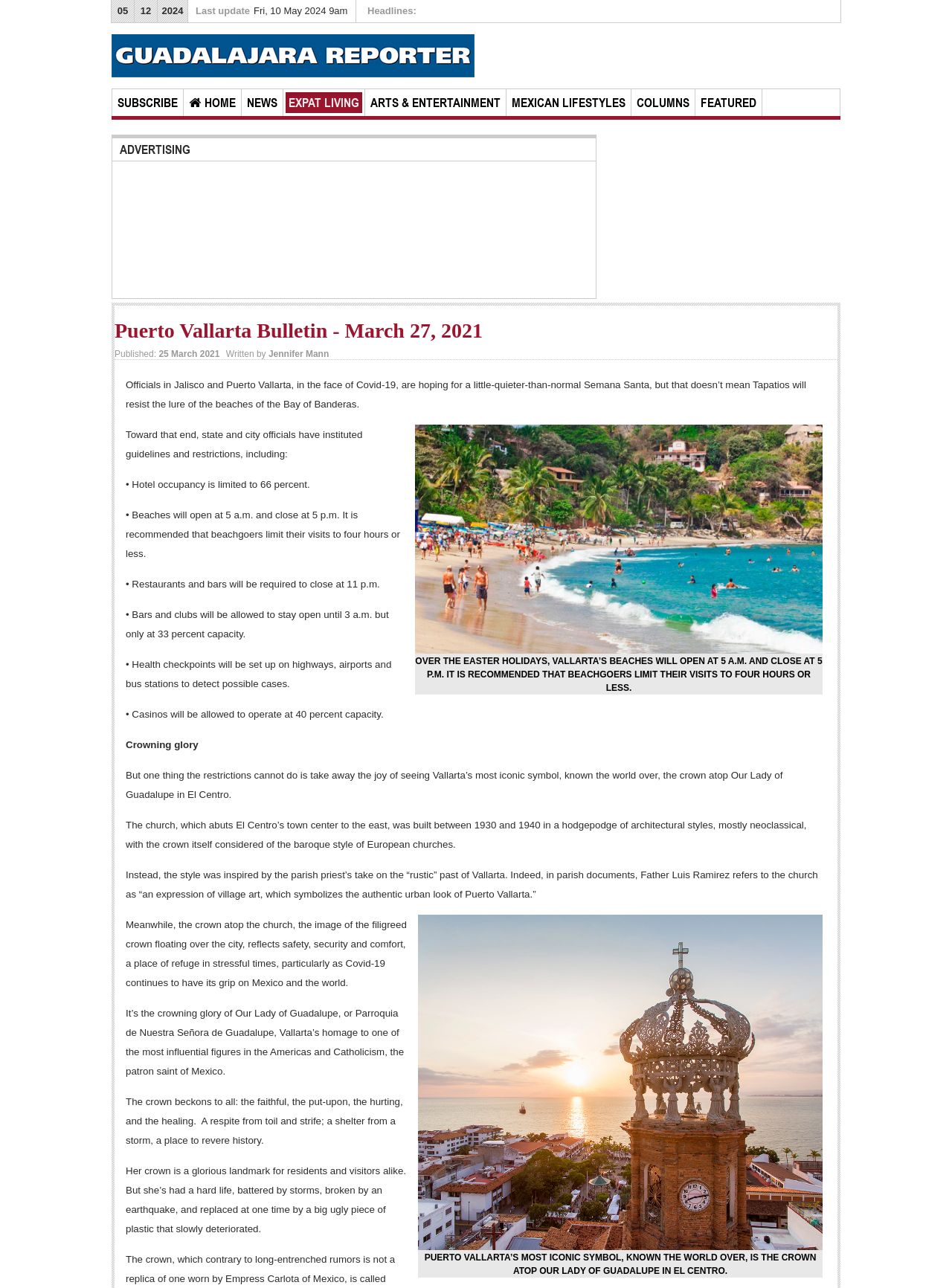What is the name of the newspaper?
Using the image as a reference, answer with just one word or a short phrase.

The Guadalajara Reporter